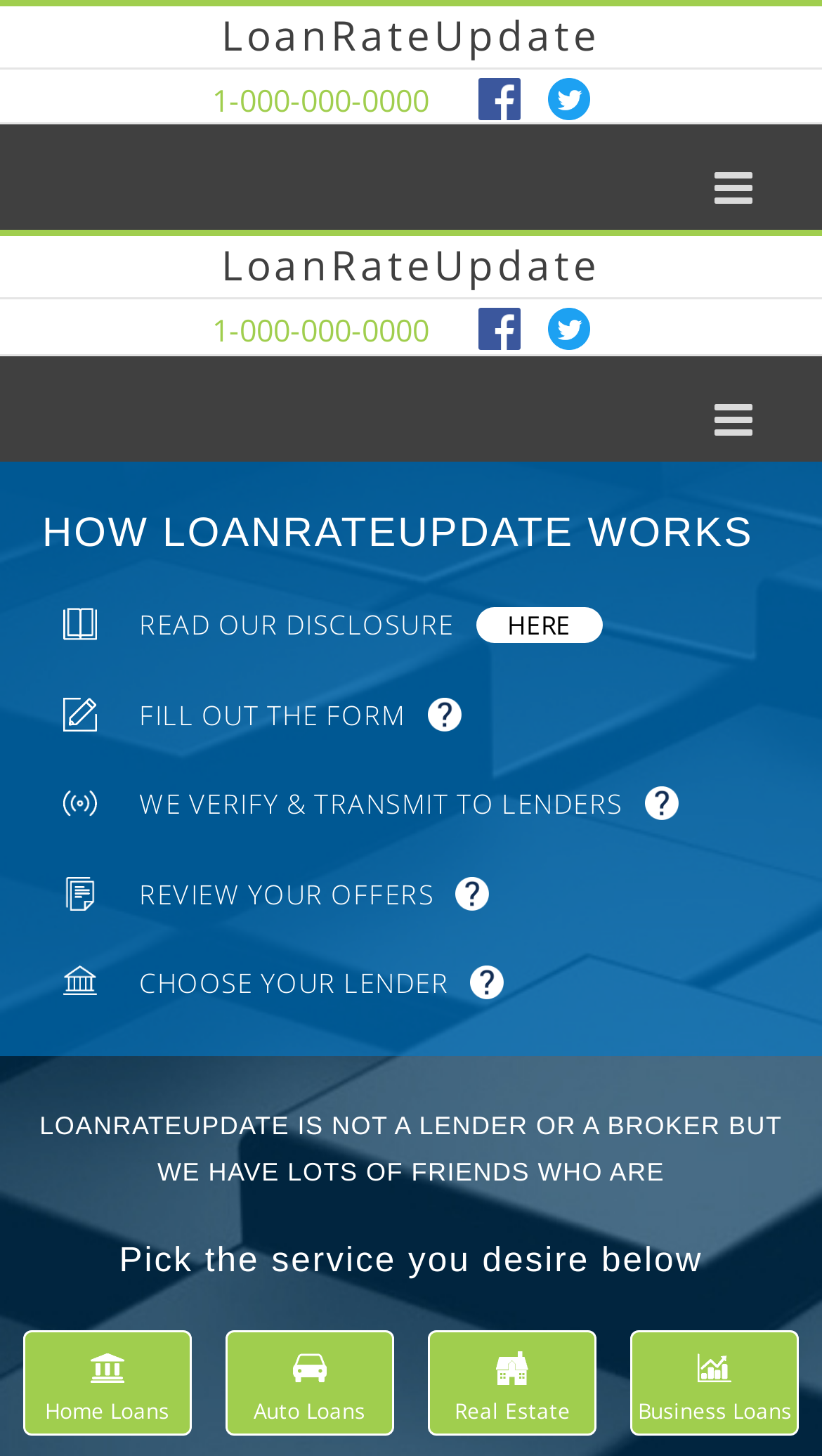Pinpoint the bounding box coordinates of the element you need to click to execute the following instruction: "Toggle the mobile menu". The bounding box should be represented by four float numbers between 0 and 1, in the format [left, top, right, bottom].

[0.869, 0.115, 0.923, 0.145]